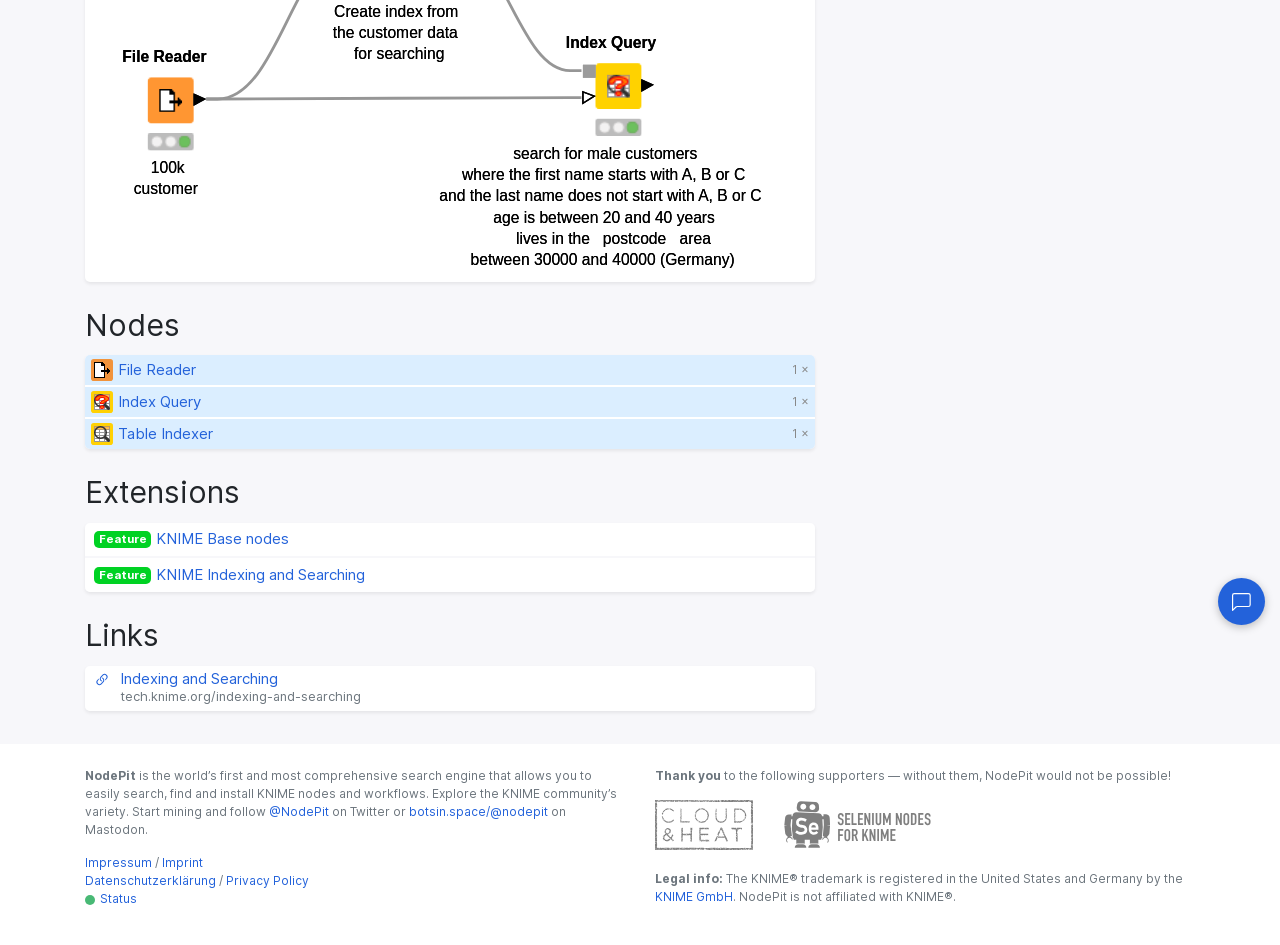Given the description of the UI element: "← Prev: Free to Be!", predict the bounding box coordinates in the form of [left, top, right, bottom], with each value being a float between 0 and 1.

None